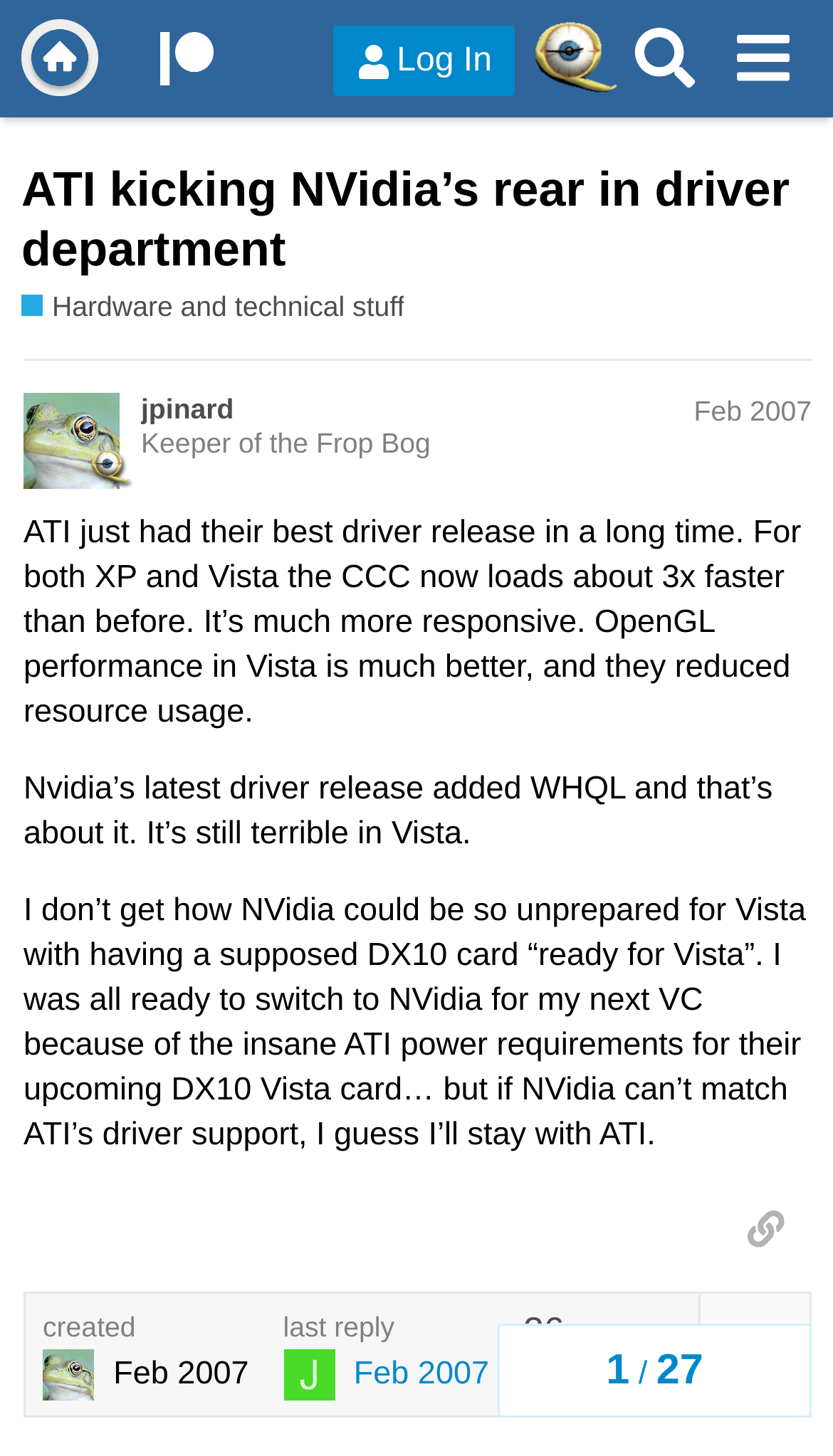Indicate the bounding box coordinates of the clickable region to achieve the following instruction: "View more world news."

None